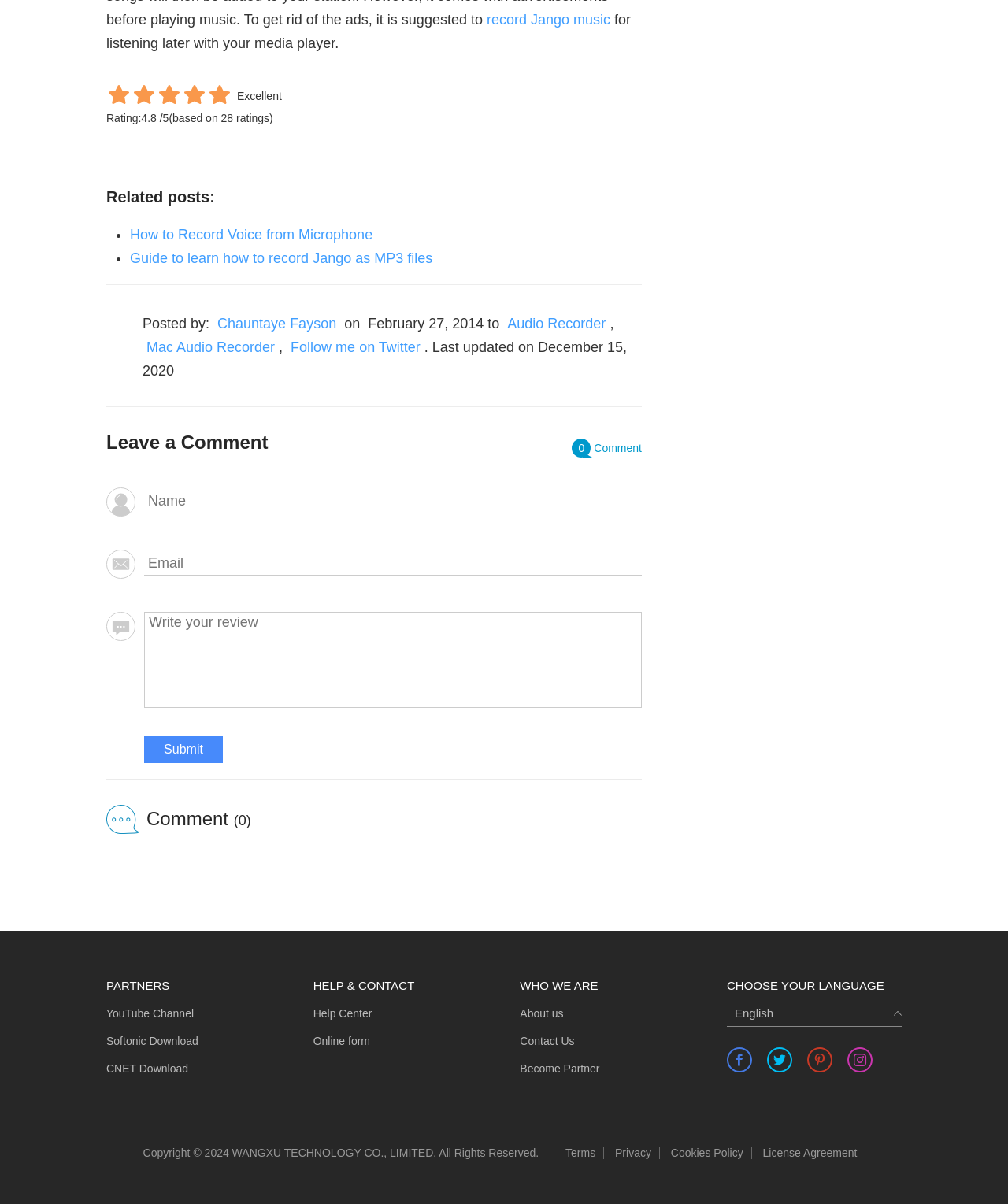Identify the bounding box for the UI element described as: "record Jango music". Ensure the coordinates are four float numbers between 0 and 1, formatted as [left, top, right, bottom].

[0.483, 0.01, 0.605, 0.023]